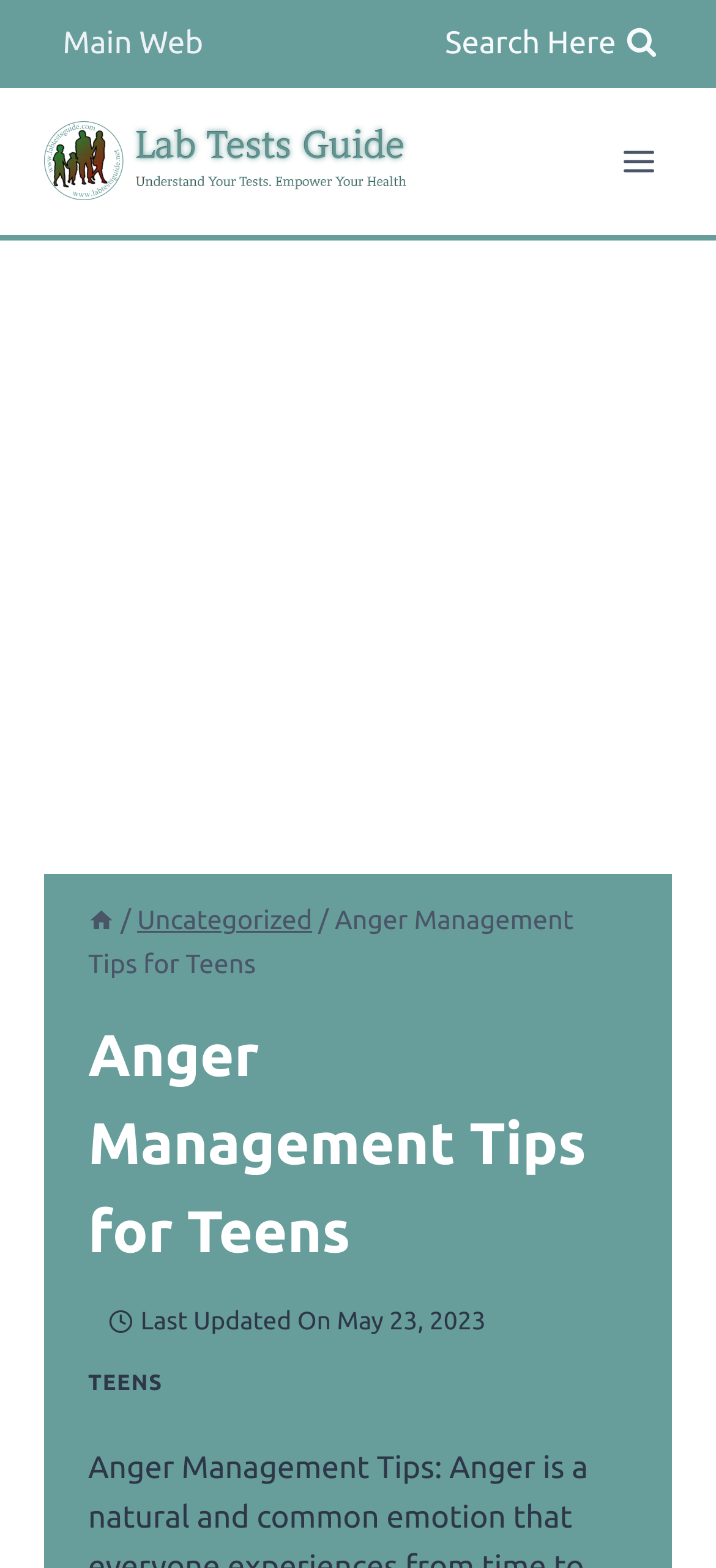Identify the bounding box coordinates of the clickable region required to complete the instruction: "open the menu". The coordinates should be given as four float numbers within the range of 0 and 1, i.e., [left, top, right, bottom].

[0.844, 0.084, 0.938, 0.121]